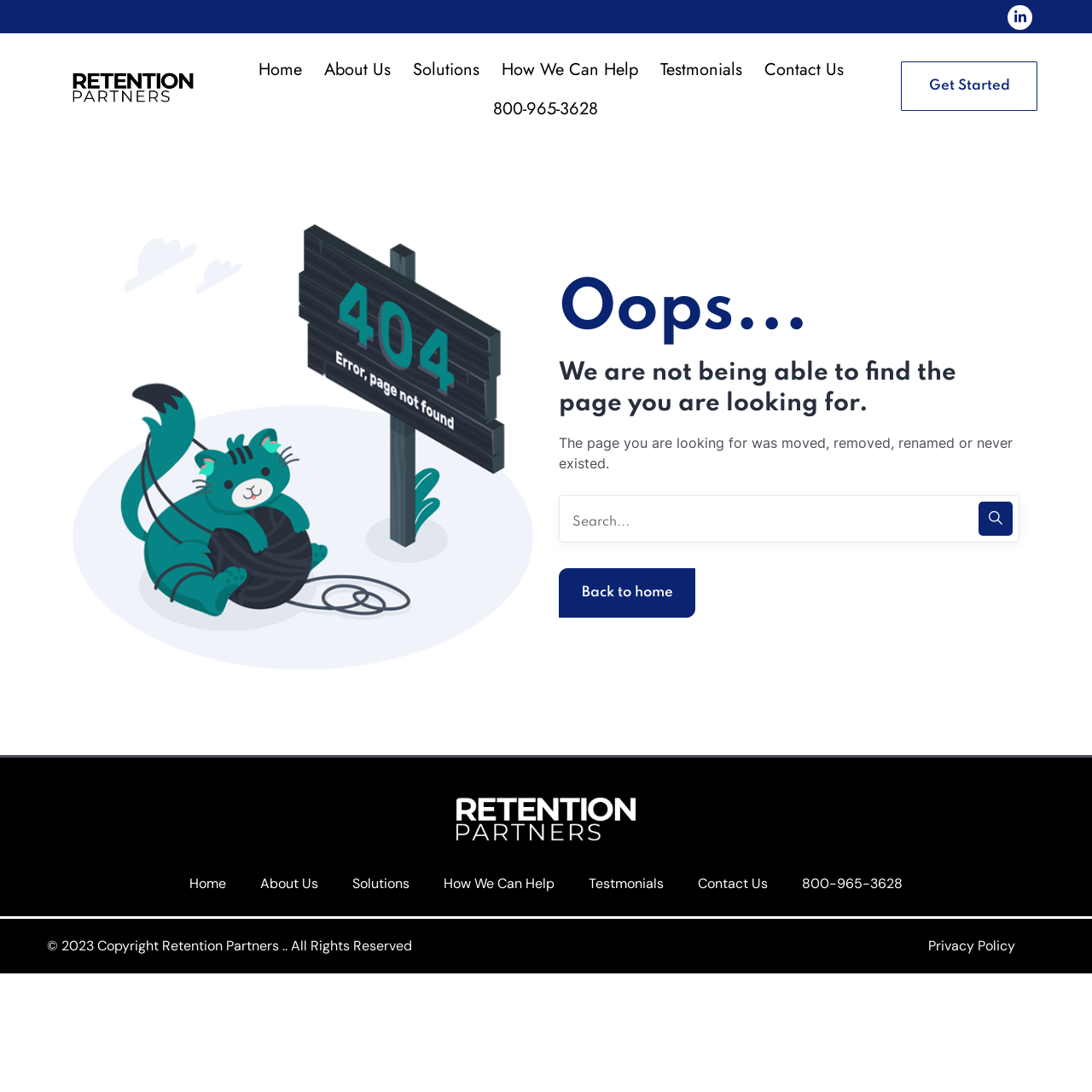Locate the bounding box coordinates of the area you need to click to fulfill this instruction: 'Go back to home'. The coordinates must be in the form of four float numbers ranging from 0 to 1: [left, top, right, bottom].

[0.512, 0.521, 0.637, 0.566]